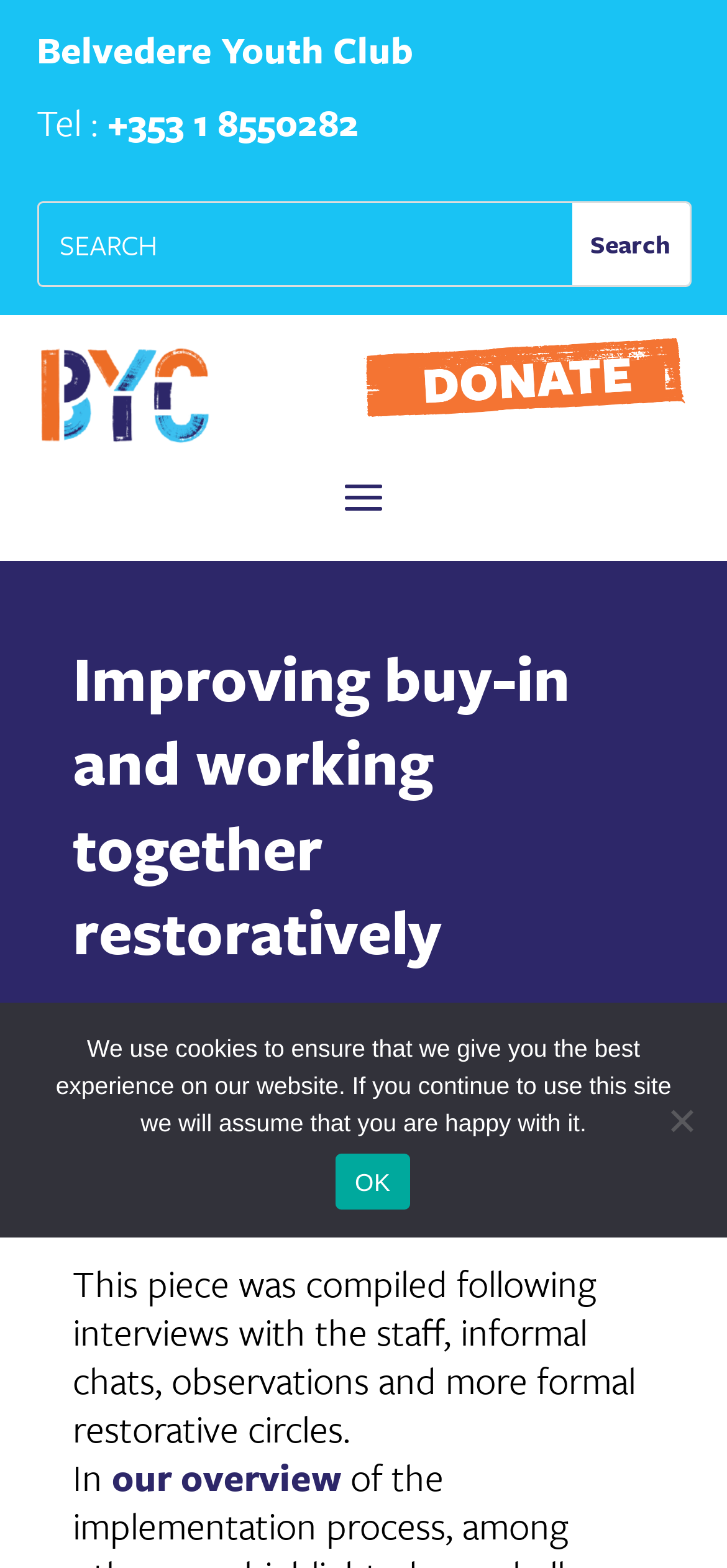Generate the text of the webpage's primary heading.

Improving buy-in and working together restoratively